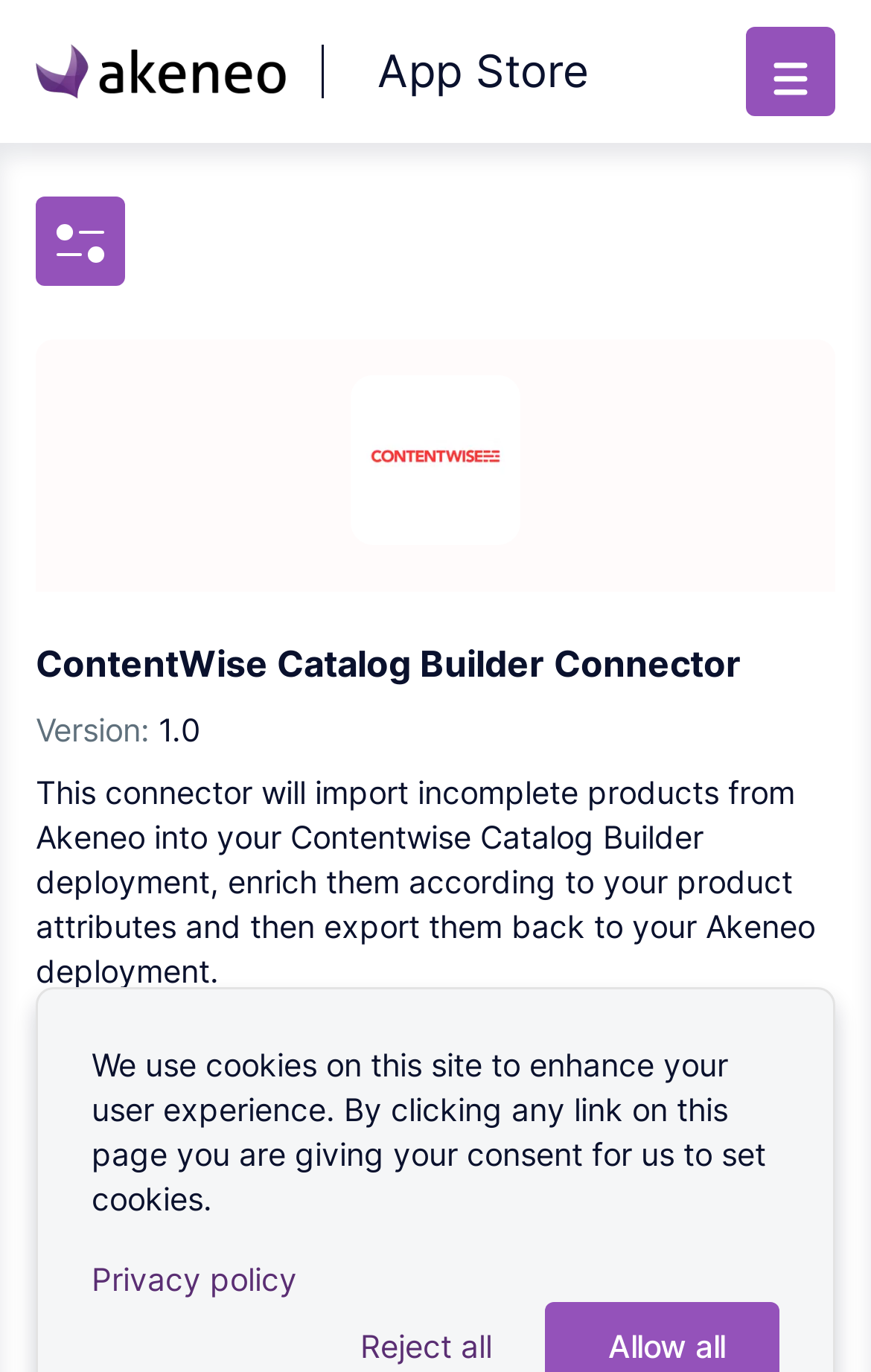Deliver a detailed narrative of the webpage's visual and textual elements.

Here is the detailed description of the webpage:

The webpage is about the ContentWise Catalog Builder Connector on the Akeneo App Store. At the top left corner, there is a marketplace logo. Next to it, there is a heading "App Store" with a link to the App Store. On the top right corner, there is a button to toggle the top menu, accompanied by a small image.

Below the top menu, there is a notification about cookies, stating that by clicking any link on the page, the user is giving consent for cookies to be set. This notification includes a link to the privacy policy.

On the left side of the page, there is a button to open the filters menu, accompanied by a small image. Above this button, there is a header section that spans the entire width of the page. Within this header, there is a logo of Contentwise on the left side, and a heading "ContentWise Catalog Builder Connector" on the right side.

Below the header, there is a section that displays information about the connector. It includes a label "Version" followed by a colon and the version number "1.0". Below this, there is a descriptive text that explains the functionality of the connector, which imports incomplete products from Akeneo, enriches them according to product attributes, and exports them back to Akeneo.